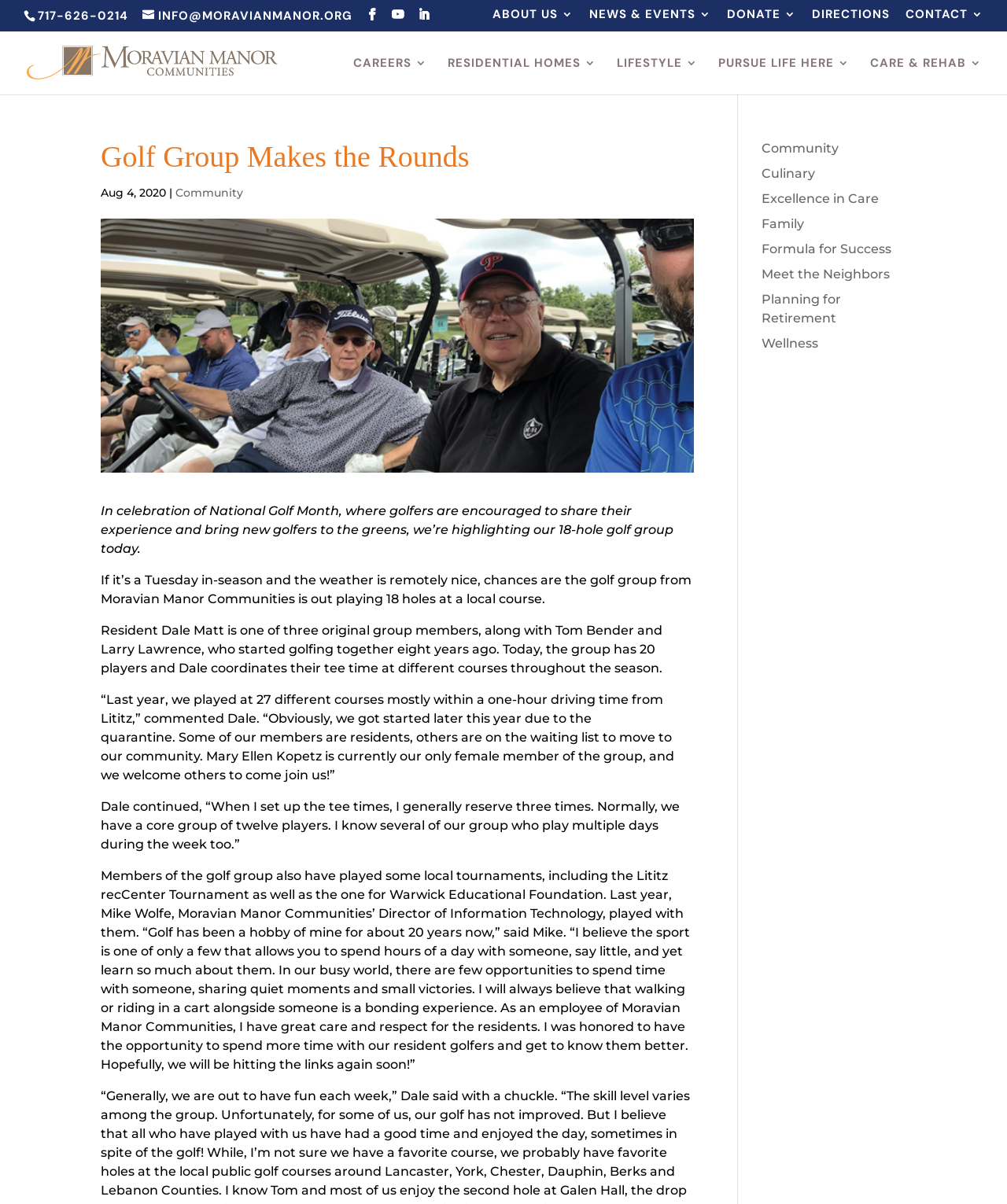Provide the bounding box coordinates for the specified HTML element described in this description: "Directions". The coordinates should be four float numbers ranging from 0 to 1, in the format [left, top, right, bottom].

[0.806, 0.007, 0.884, 0.024]